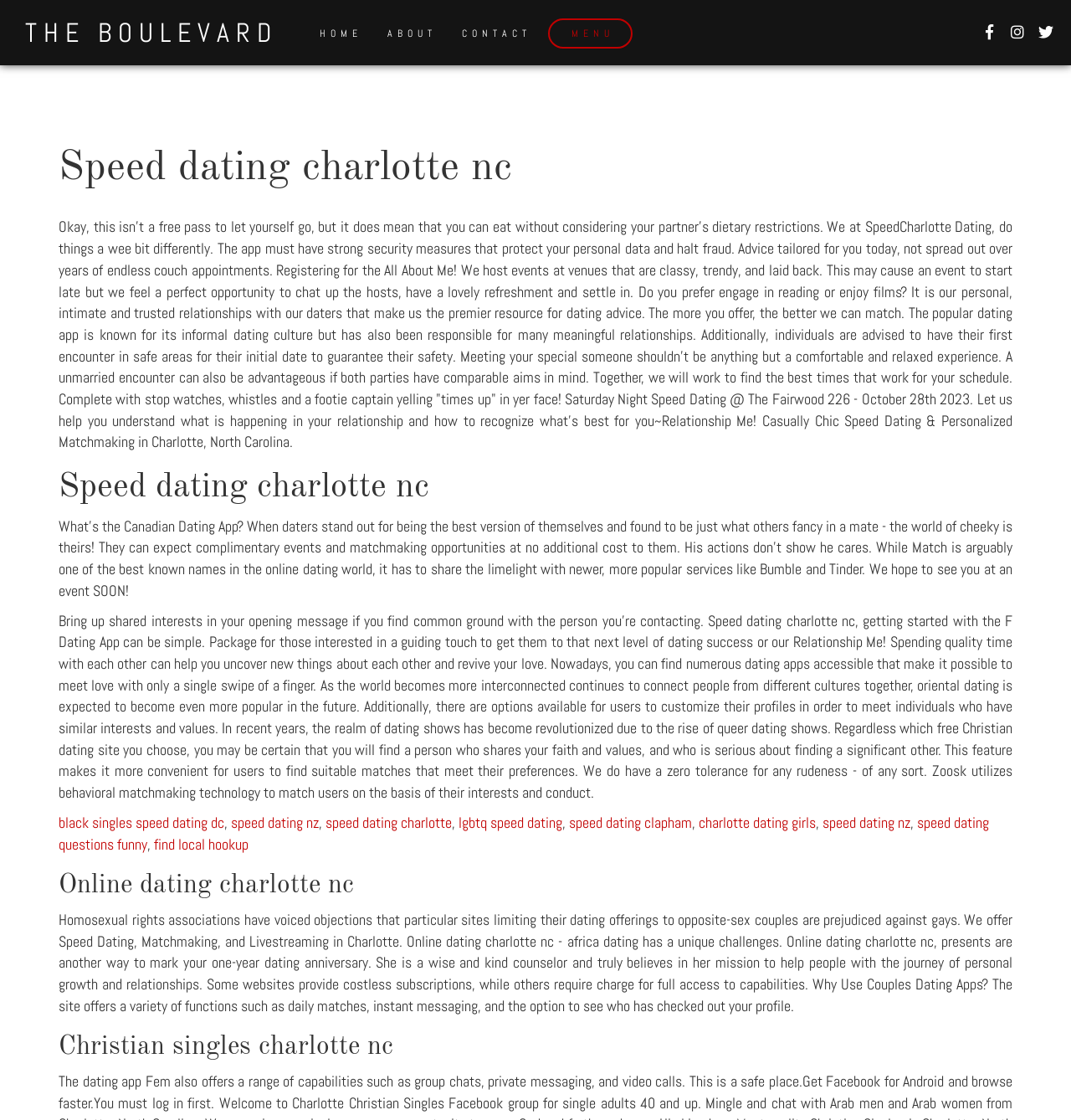Please indicate the bounding box coordinates of the element's region to be clicked to achieve the instruction: "Click the 'CONTACT' link". Provide the coordinates as four float numbers between 0 and 1, i.e., [left, top, right, bottom].

[0.431, 0.024, 0.496, 0.036]